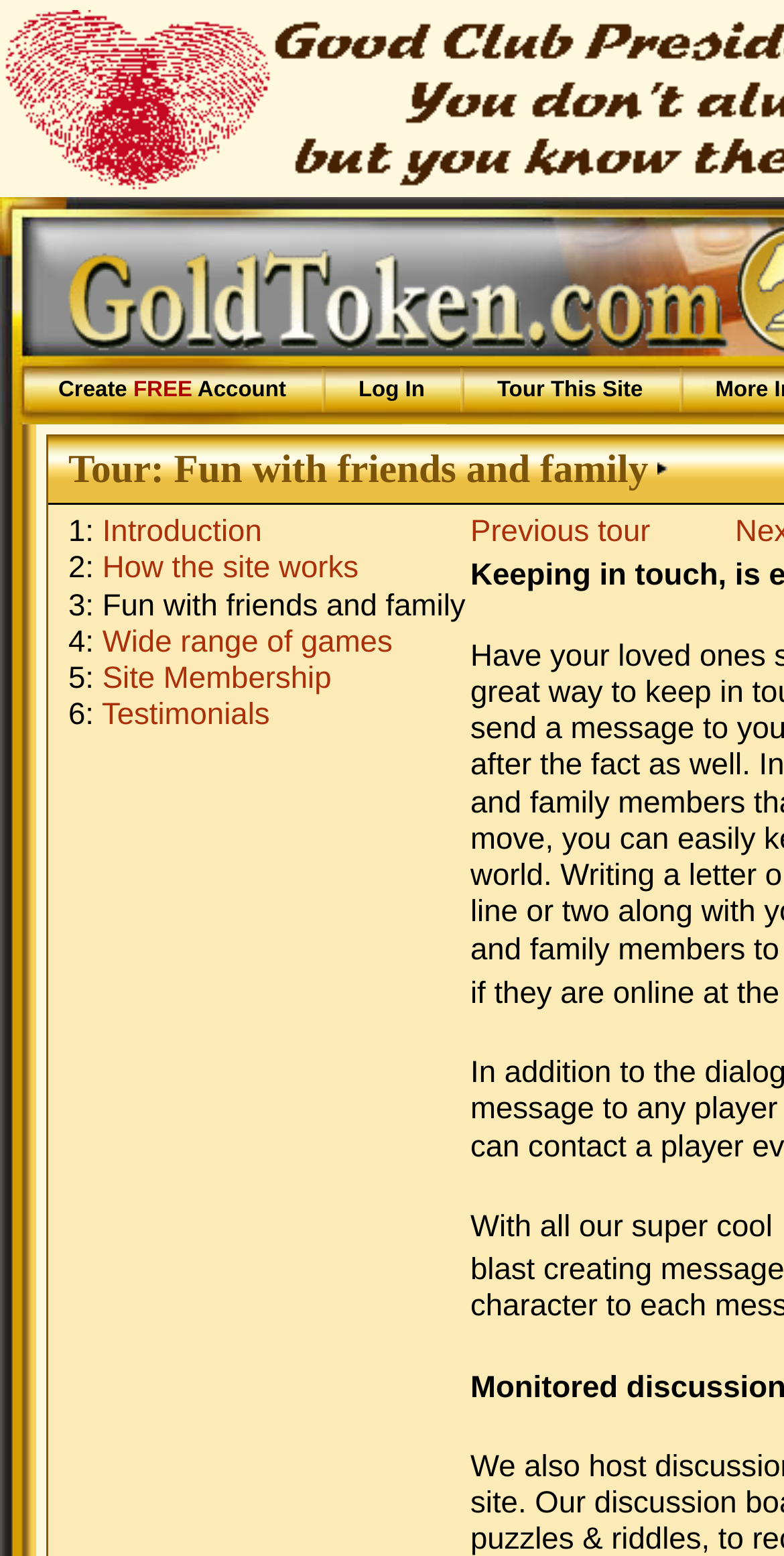Describe all the visual and textual components of the webpage comprehensively.

The webpage is a gaming site that offers classic board games online. At the top, there are three empty table cells, taking up about half of the screen width. Below these cells, there are three links: "Create FREE Account", "Log In", and "Tour This Site", positioned side by side, taking up about two-thirds of the screen width.

When clicking on "Tour This Site", a menu expands, displaying several links and text elements. The links include "Introduction", "How the site works", "Wide range of games", "Site Membership", and "Testimonials", all aligned vertically and positioned on the left side of the screen. Each link has a corresponding number label, such as "5:" and "6:", placed to the left of the link text.

On the right side of the screen, there is a "Previous tour" link, positioned below the "Tour This Site" link. At the bottom of the screen, there is a paragraph of text that starts with "With all our super cool", taking up about a third of the screen width.

Overall, the webpage has a simple layout, with a focus on providing easy access to its features and games through the links and menu.